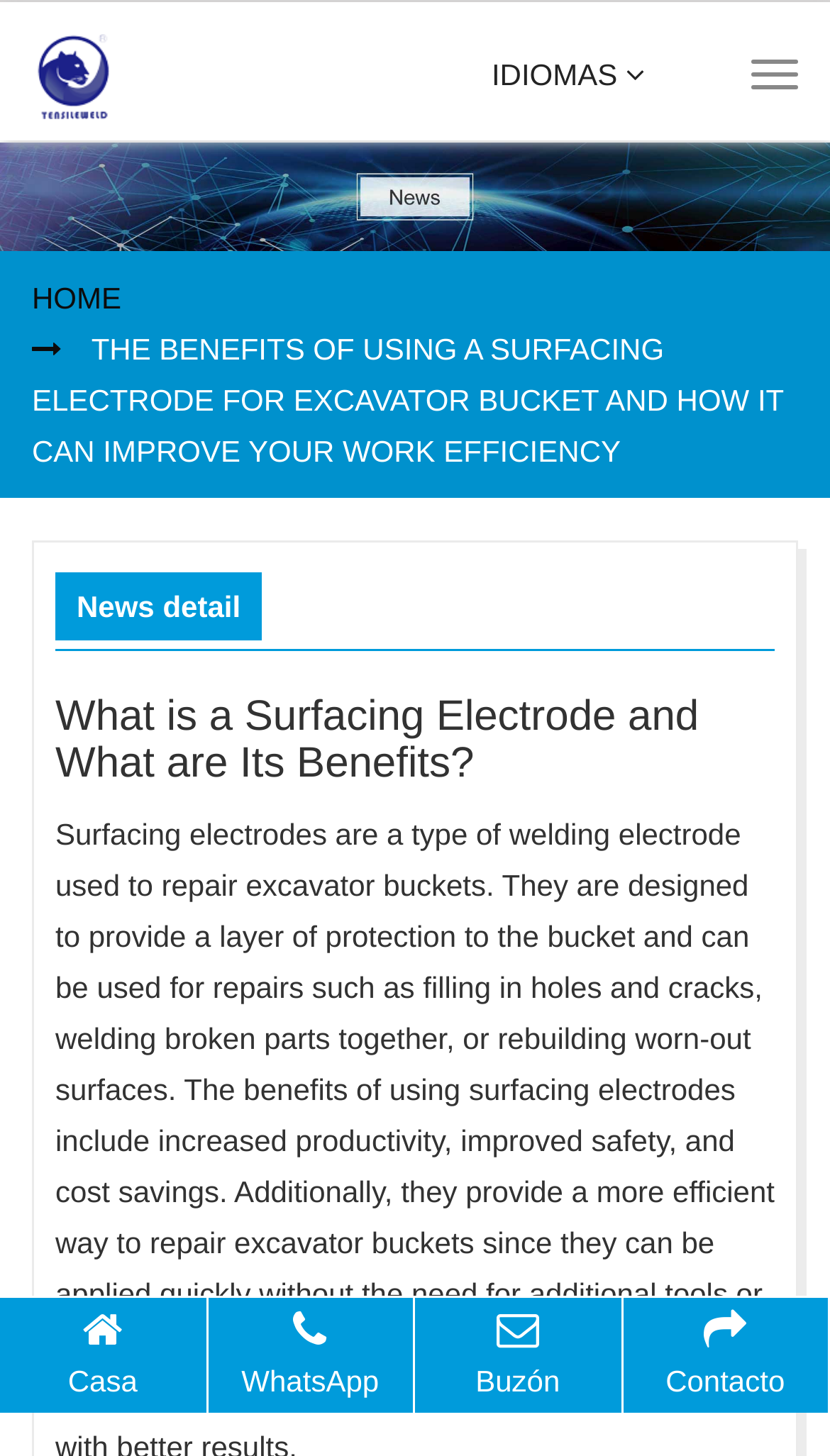Please determine the bounding box coordinates for the UI element described as: "aria-label="E-Mail Address" placeholder="E-Mail Address"".

None